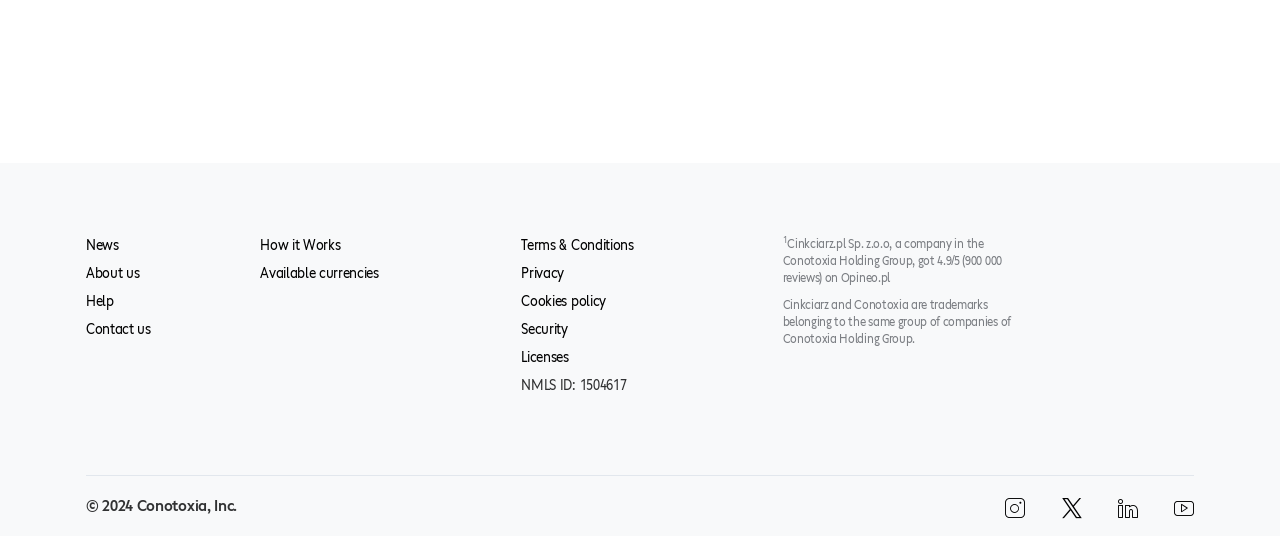How many reviews does Cinkciarz.pl have on Opineo.pl?
Examine the image and provide an in-depth answer to the question.

The number of reviews can be found in the static text element that reads 'Cinkciarz.pl Sp. z.o.o, a company in the Conotoxia Holding Group, got 4.9/5 (900 000 reviews) on Opineo.pl'.